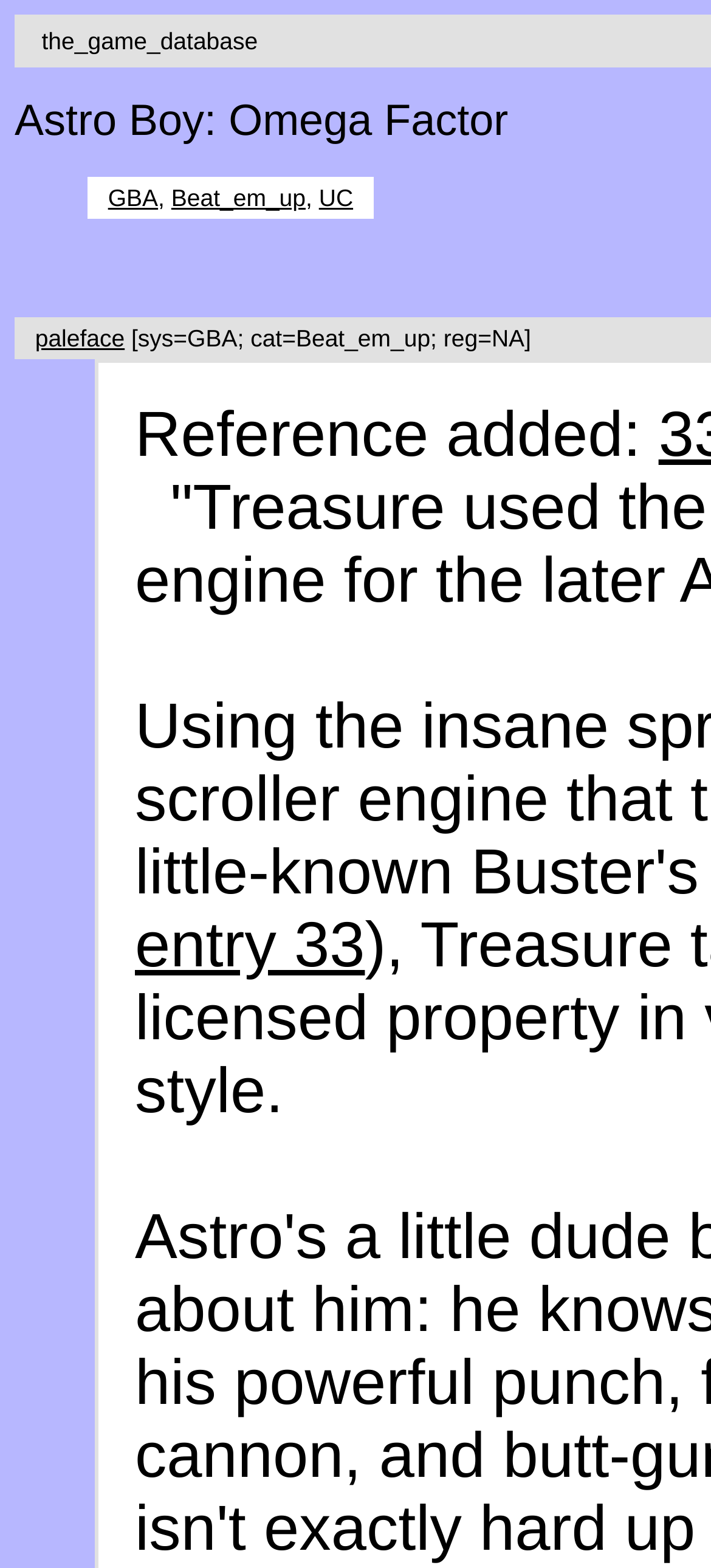With reference to the screenshot, provide a detailed response to the question below:
What is the name of the game?

The name of the game can be found in the StaticText element with the text 'Astro Boy: Omega Factor' at coordinates [0.021, 0.062, 0.715, 0.093].